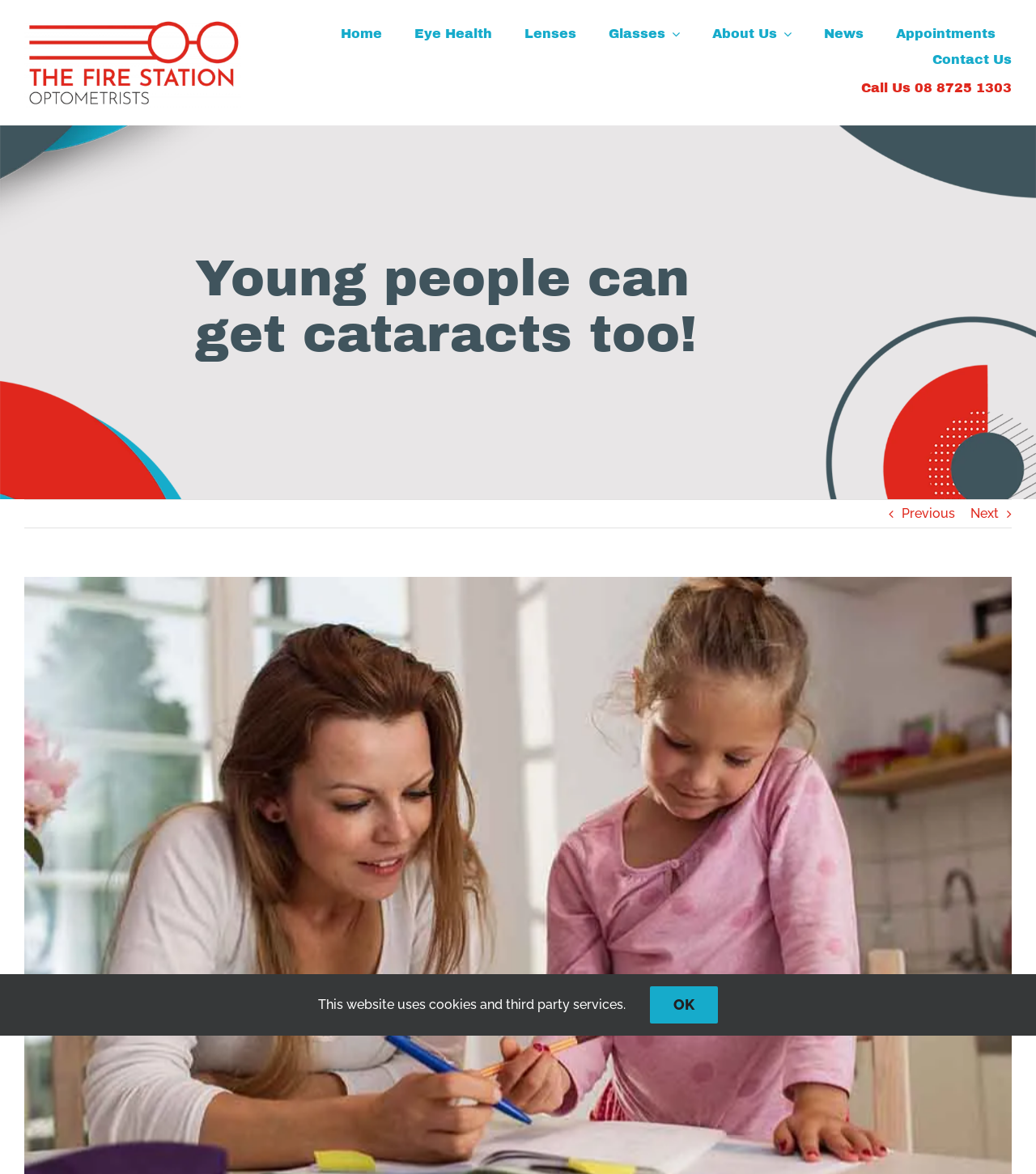Please find and report the bounding box coordinates of the element to click in order to perform the following action: "Call the phone number". The coordinates should be expressed as four float numbers between 0 and 1, in the format [left, top, right, bottom].

[0.883, 0.069, 0.977, 0.08]